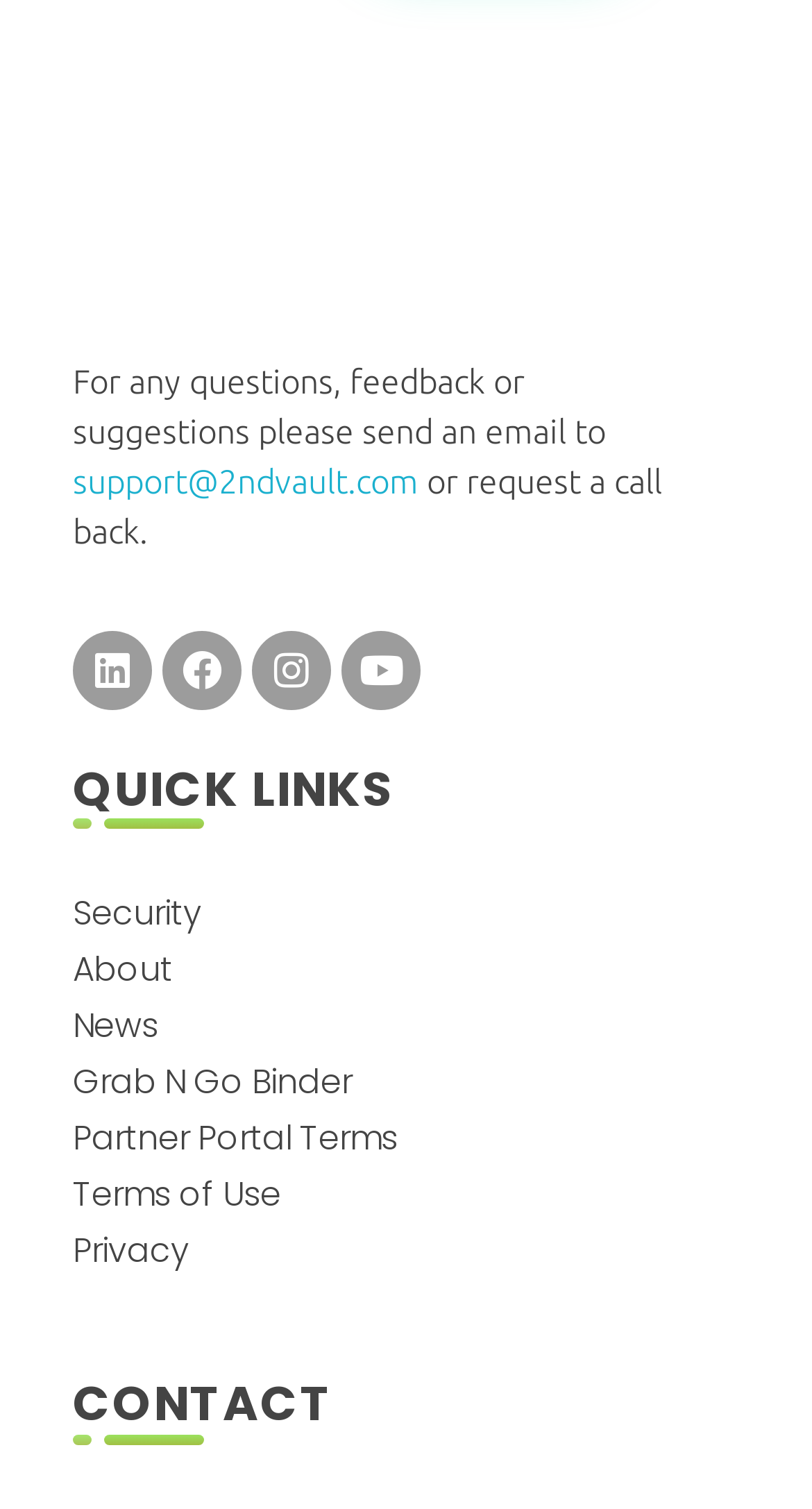Locate the bounding box coordinates of the area that needs to be clicked to fulfill the following instruction: "Visit MindFire Communications website". The coordinates should be in the format of four float numbers between 0 and 1, namely [left, top, right, bottom].

None